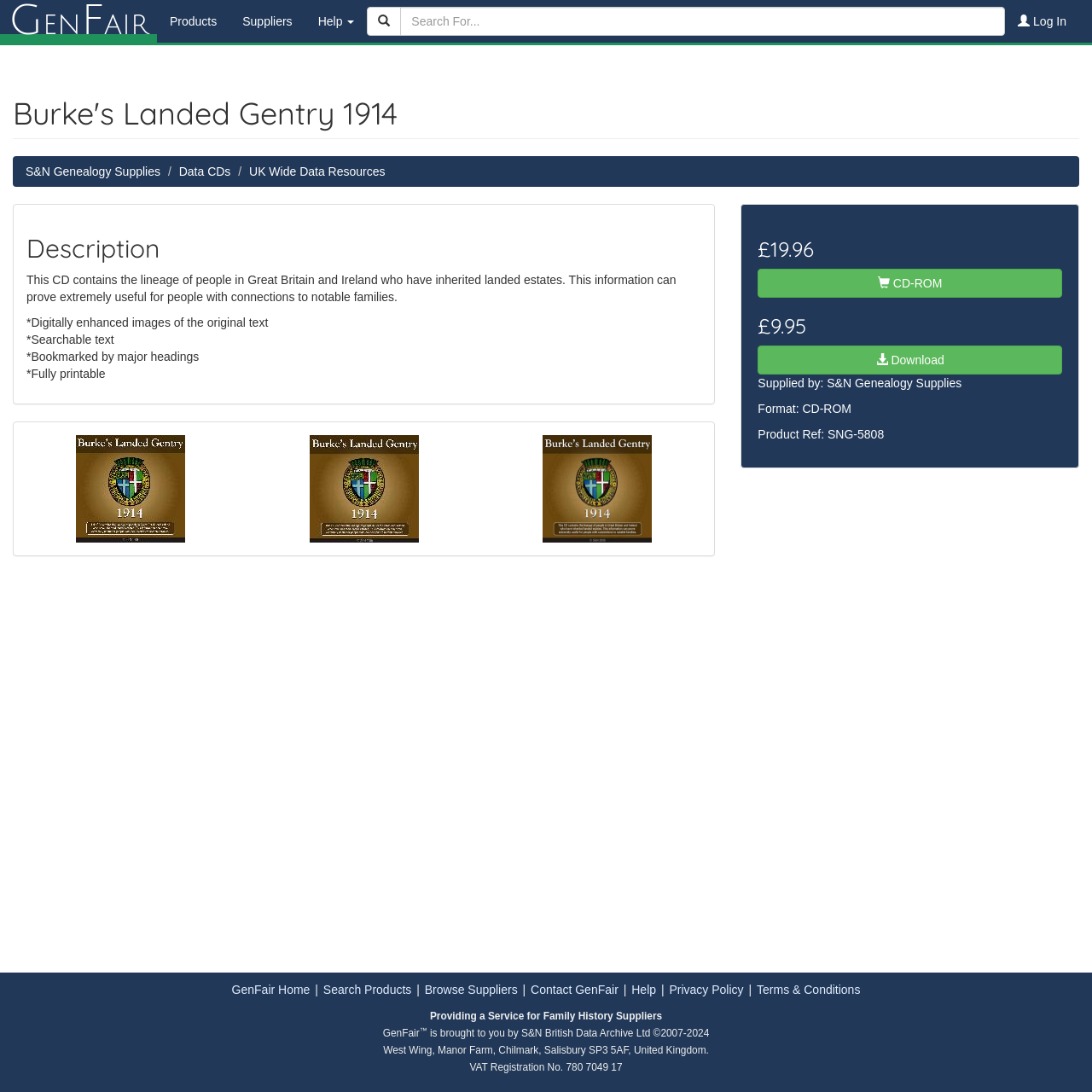Please identify the bounding box coordinates of the clickable area that will allow you to execute the instruction: "Buy the CD-ROM".

[0.694, 0.246, 0.973, 0.273]